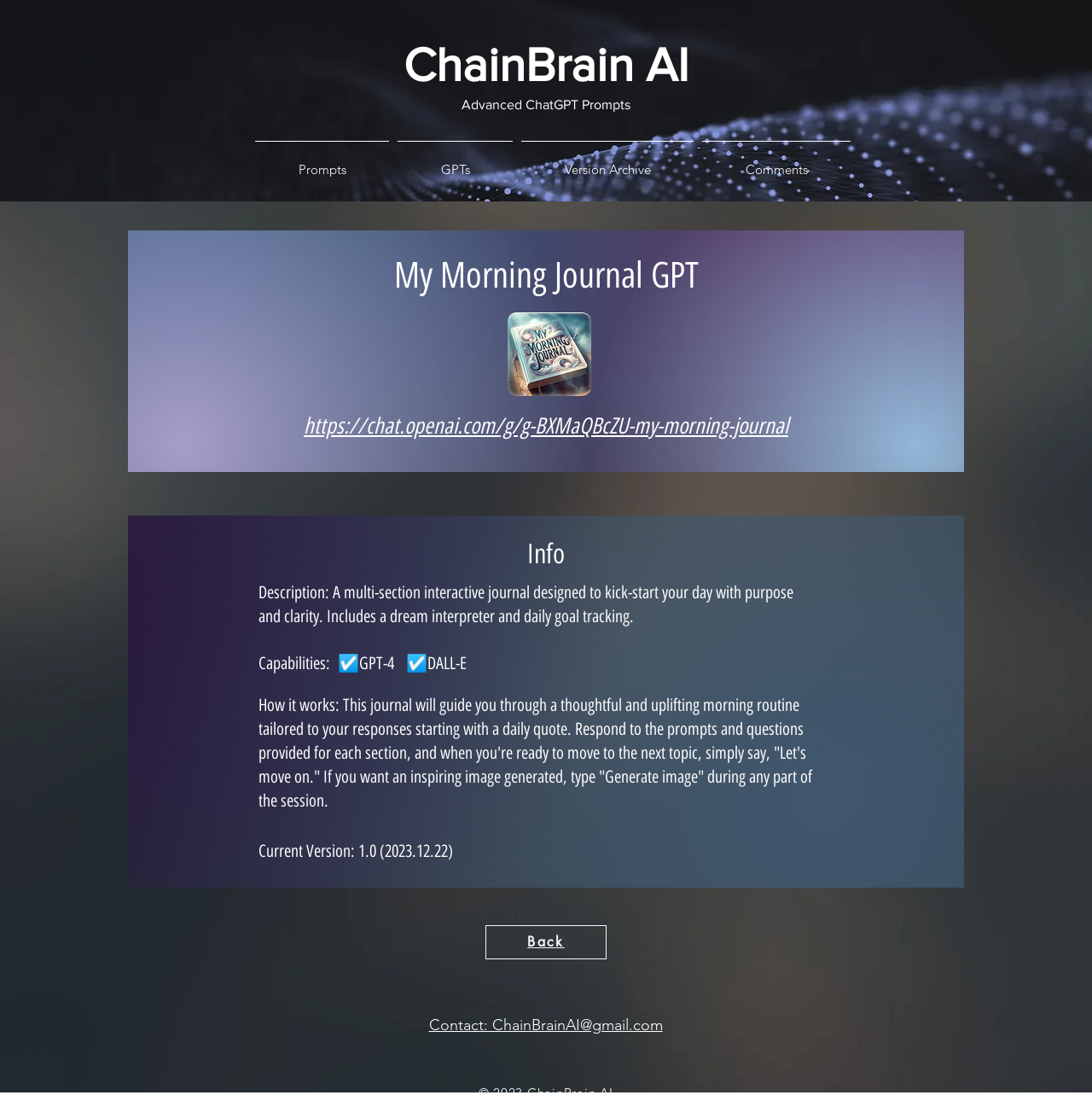Provide the bounding box coordinates of the HTML element described as: "Advanced ChatGPT Prompts". The bounding box coordinates should be four float numbers between 0 and 1, i.e., [left, top, right, bottom].

[0.422, 0.088, 0.577, 0.102]